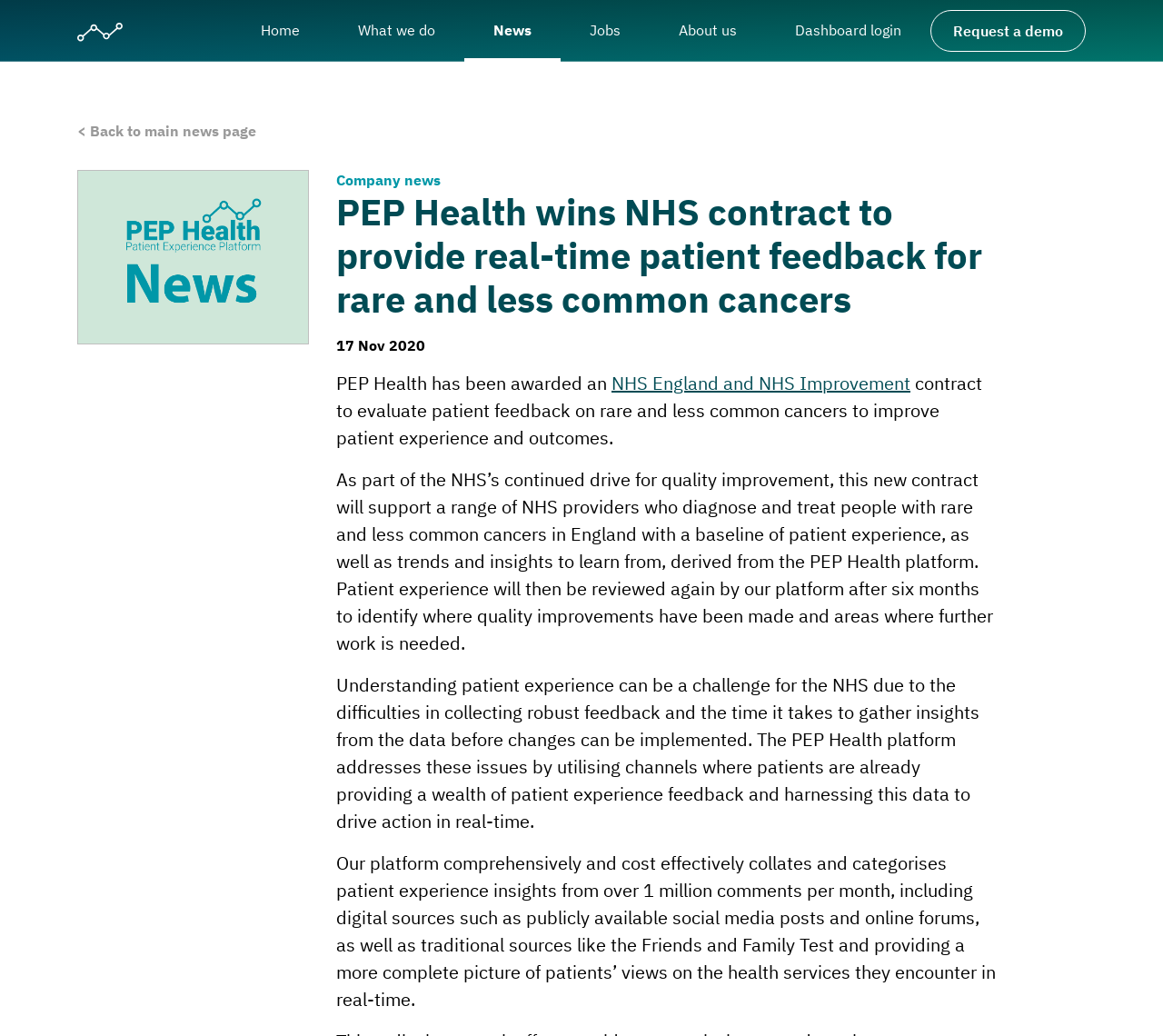What is the purpose of the NHS contract awarded to PEP Health?
Answer the question with a single word or phrase, referring to the image.

To evaluate patient feedback on rare and less common cancers